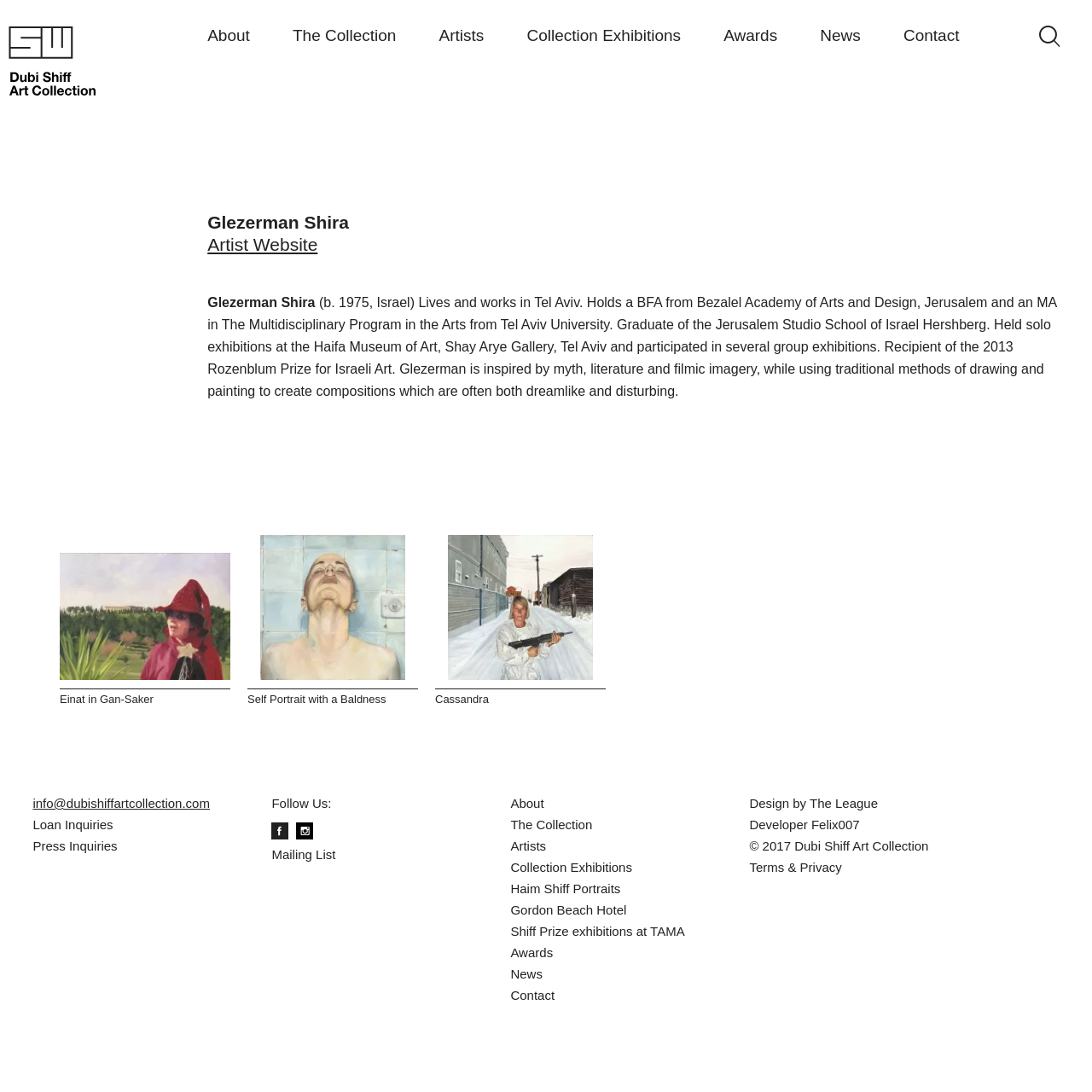Please identify the bounding box coordinates of the clickable element to fulfill the following instruction: "Click the HOME link". The coordinates should be four float numbers between 0 and 1, i.e., [left, top, right, bottom].

None